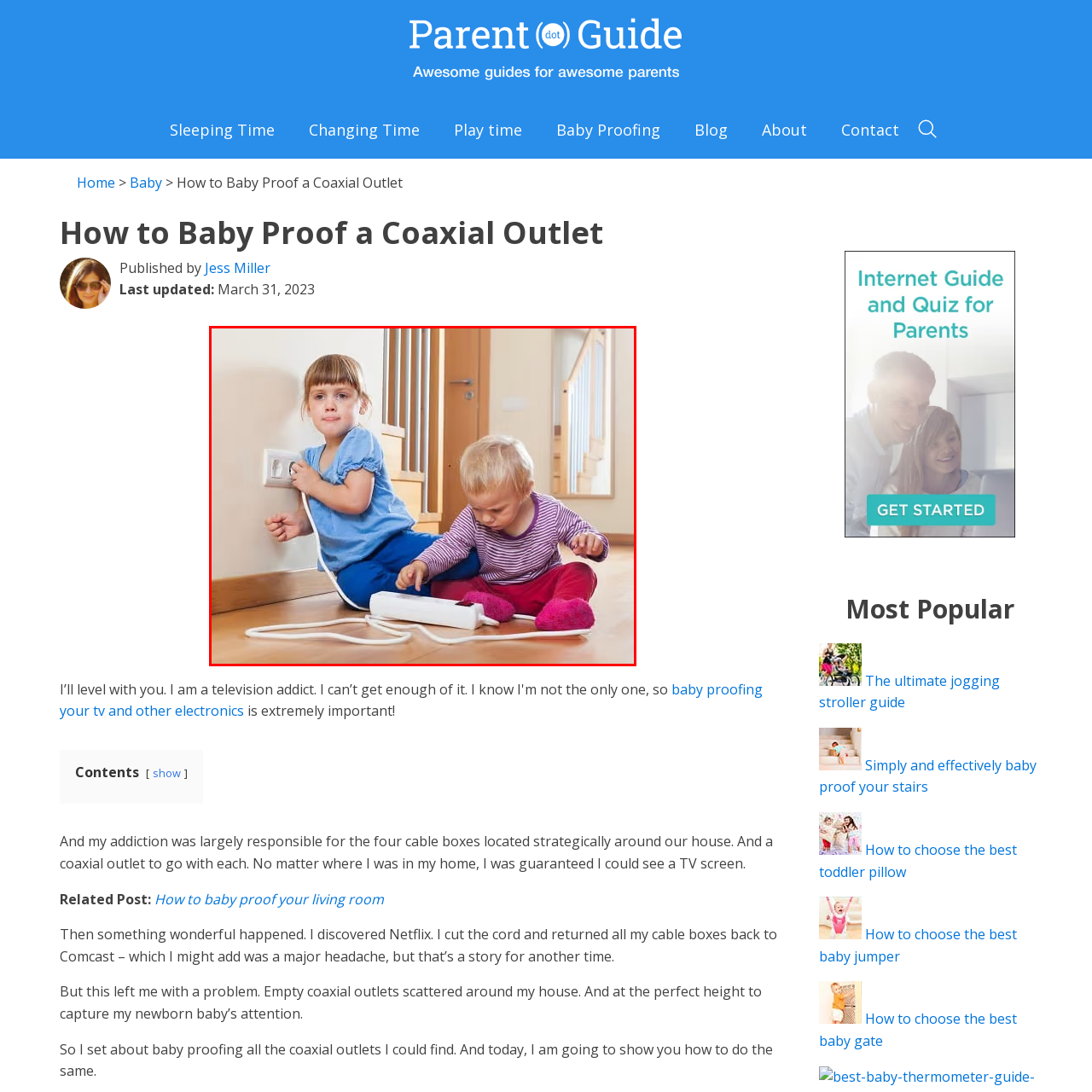What is the younger child reaching for?
Carefully examine the content inside the red bounding box and give a detailed response based on what you observe.

The younger child is seated on the floor and is engrossed in reaching for a power strip, which is a key element in the scene that highlights the importance of safety around electrical outlets.